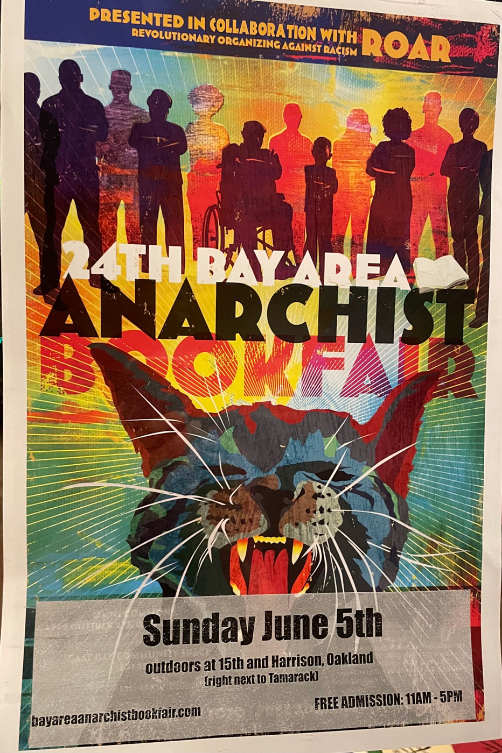What is the collaborating organization mentioned in the poster?
Can you offer a detailed and complete answer to this question?

The poster highlights the collaboration with ROAR (Revolutionary Organizing Against Racism), which emphasizes the event's commitment to social justice and activism.